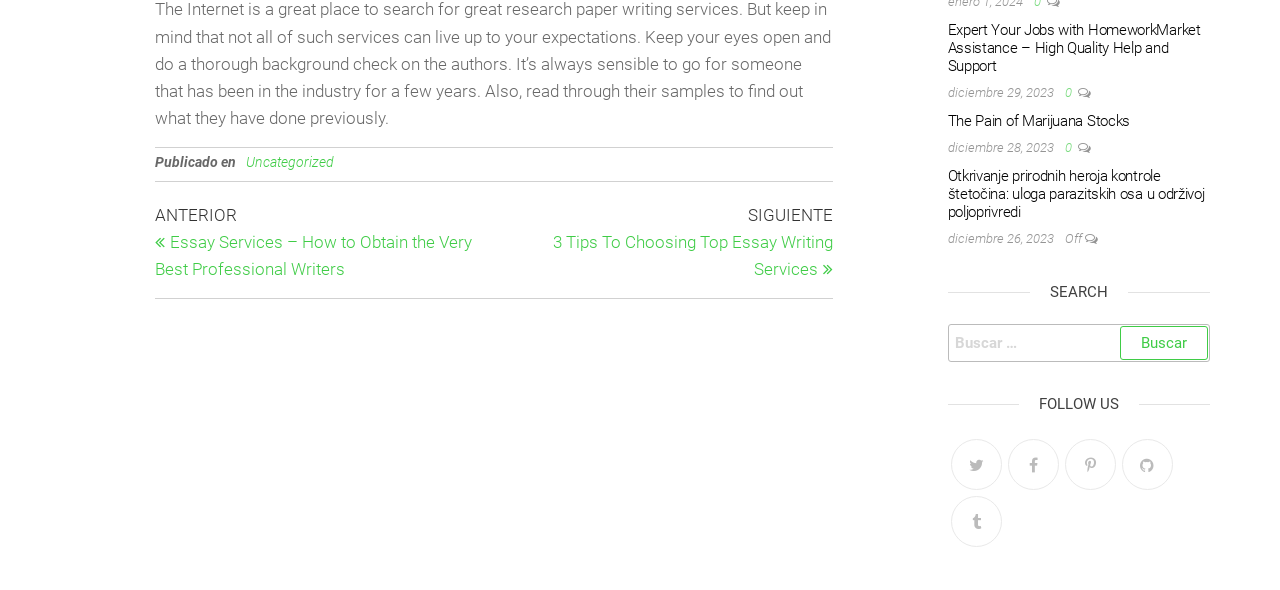Please identify the bounding box coordinates of the region to click in order to complete the task: "Search for something". The coordinates must be four float numbers between 0 and 1, specified as [left, top, right, bottom].

[0.74, 0.548, 0.945, 0.613]